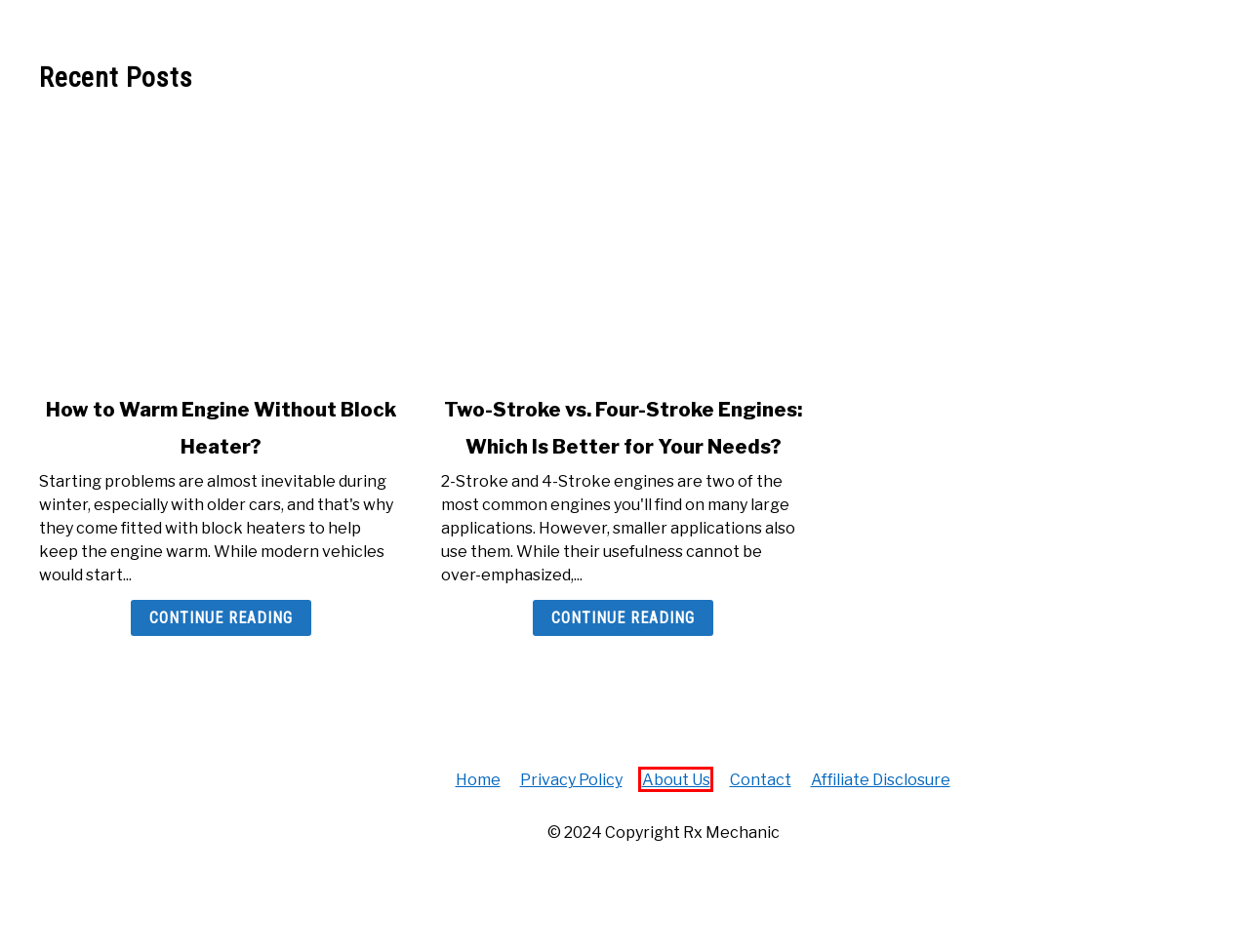Look at the screenshot of a webpage that includes a red bounding box around a UI element. Select the most appropriate webpage description that matches the page seen after clicking the highlighted element. Here are the candidates:
A. Sea Foam Spray | GDI Intake Valve and Upper Engine Cleaner
B. How Long can you Drive Without Brake Fluid? | Rx Mechanic
C. Contact – Rx Mechanic
D. Classic Cars – Rx Mechanic
E. Affiliate Disclosure – Rx Mechanic
F. Privacy Policy – Rx Mechanic
G. Two-Stroke vs. Four-Stroke Engines: Which Is Better for Your Needs? | Rx Mechanic
H. About Us – Rx Mechanic

H